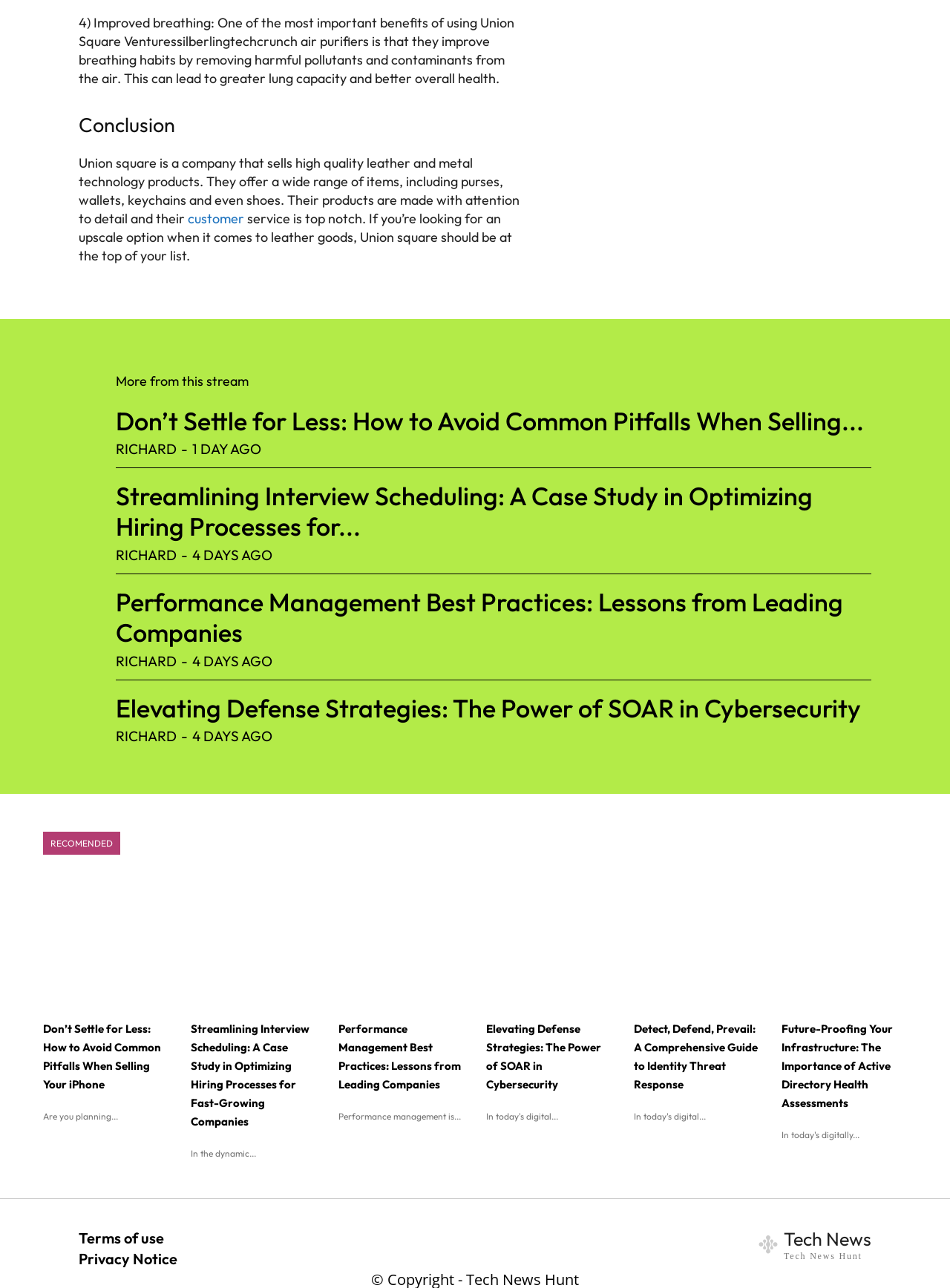Give a concise answer using one word or a phrase to the following question:
How many days ago was the article 'Streamlining Interview Scheduling: A Case Study in Optimizing Hiring Processes for...' published?

4 DAYS AGO